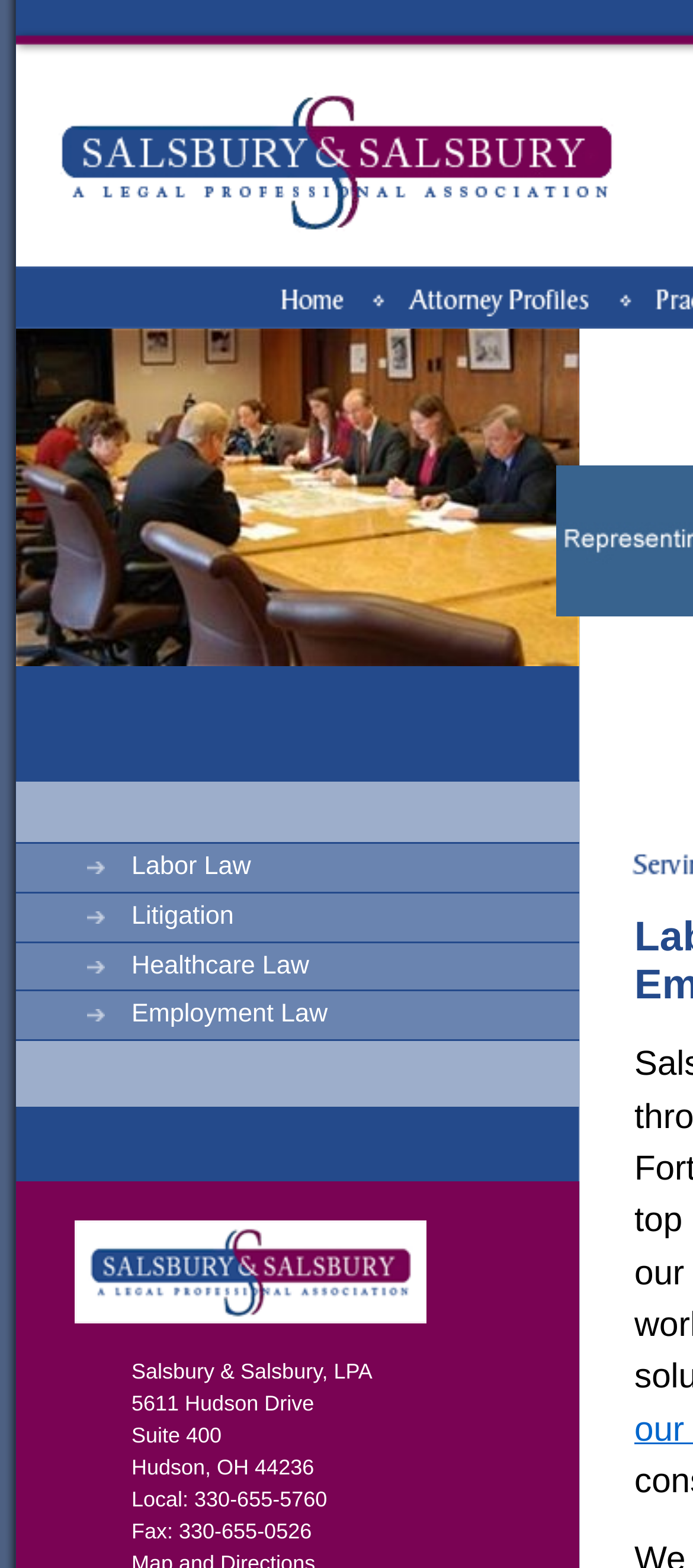What are the practice areas of the law firm?
Based on the image, please offer an in-depth response to the question.

The practice areas of the law firm can be found in the series of link elements with IDs 199-202. These links have text labels that indicate the different practice areas of the law firm.